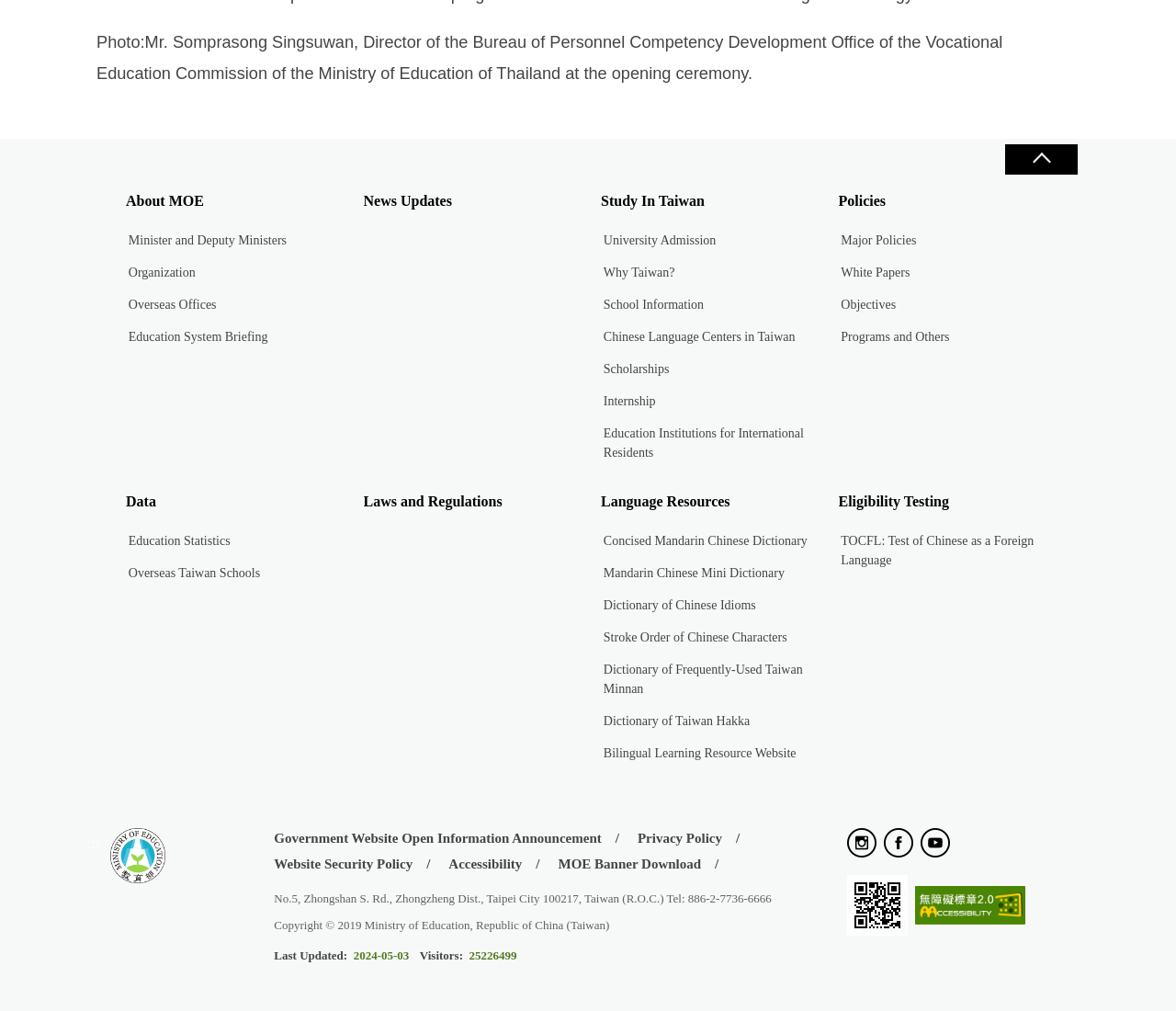Please identify the coordinates of the bounding box that should be clicked to fulfill this instruction: "Read the 'News Updates'".

[0.309, 0.181, 0.512, 0.217]